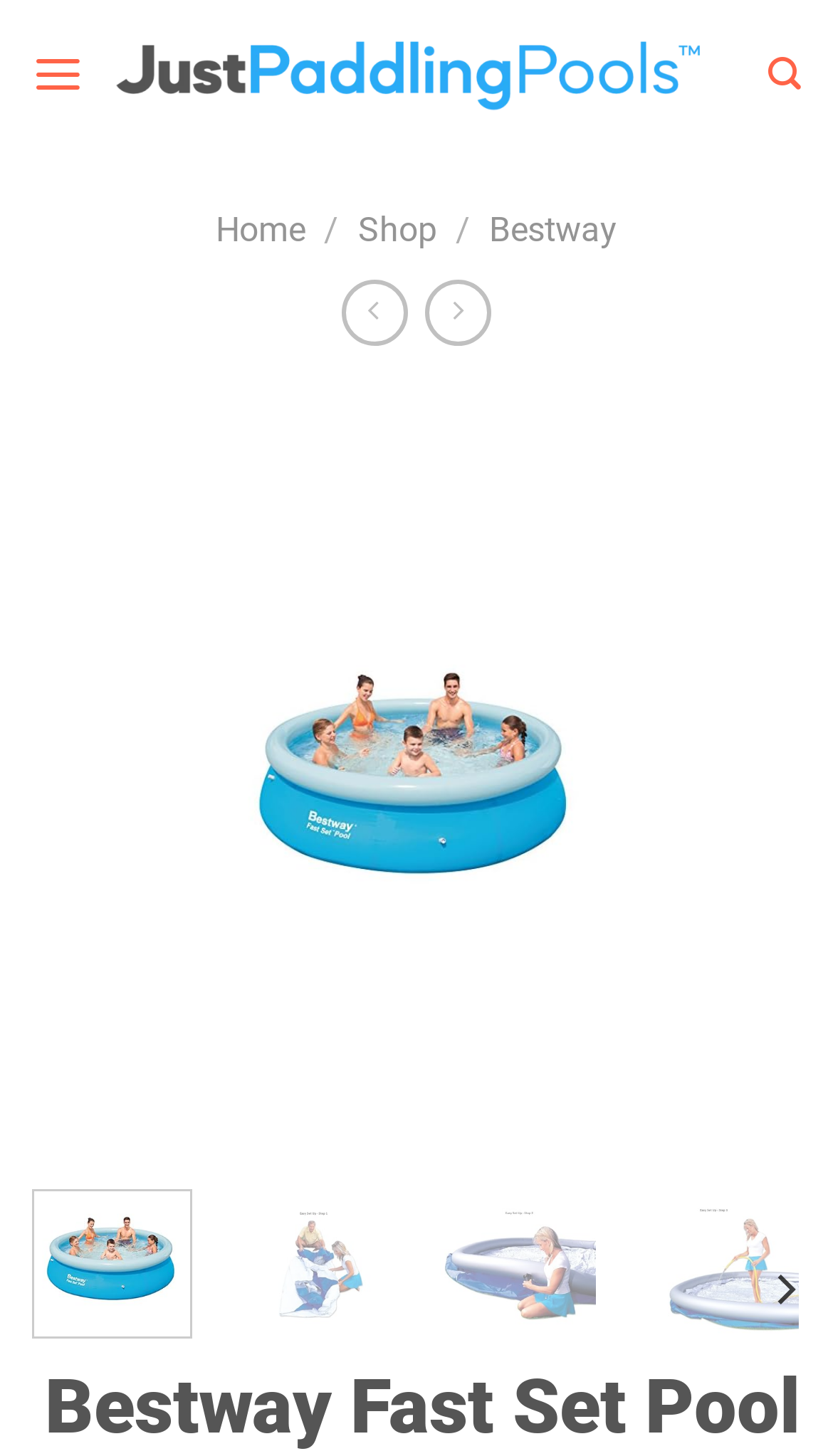Bounding box coordinates are specified in the format (top-left x, top-left y, bottom-right x, bottom-right y). All values are floating point numbers bounded between 0 and 1. Please provide the bounding box coordinate of the region this sentence describes: aria-label="Search"

[0.922, 0.023, 0.962, 0.079]